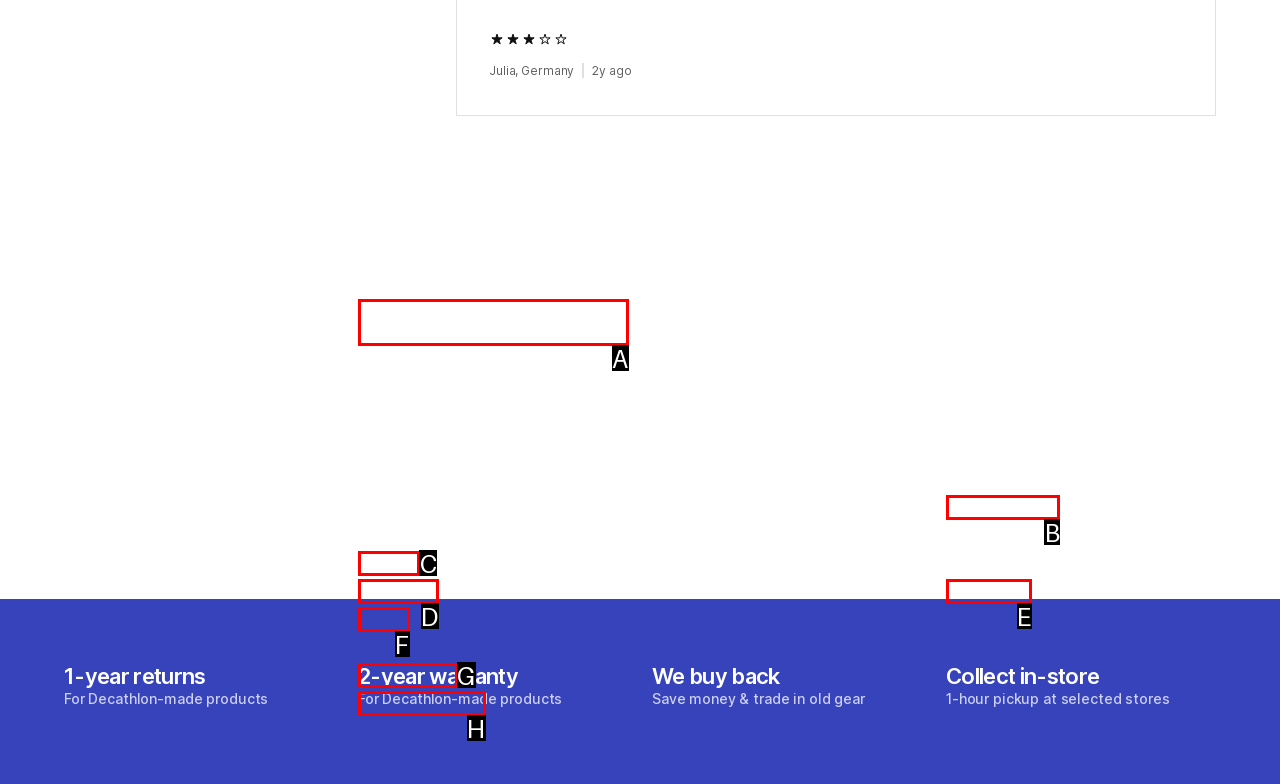From the given choices, identify the element that matches: 2-year warrantyFor Decathlon-made products
Answer with the letter of the selected option.

A